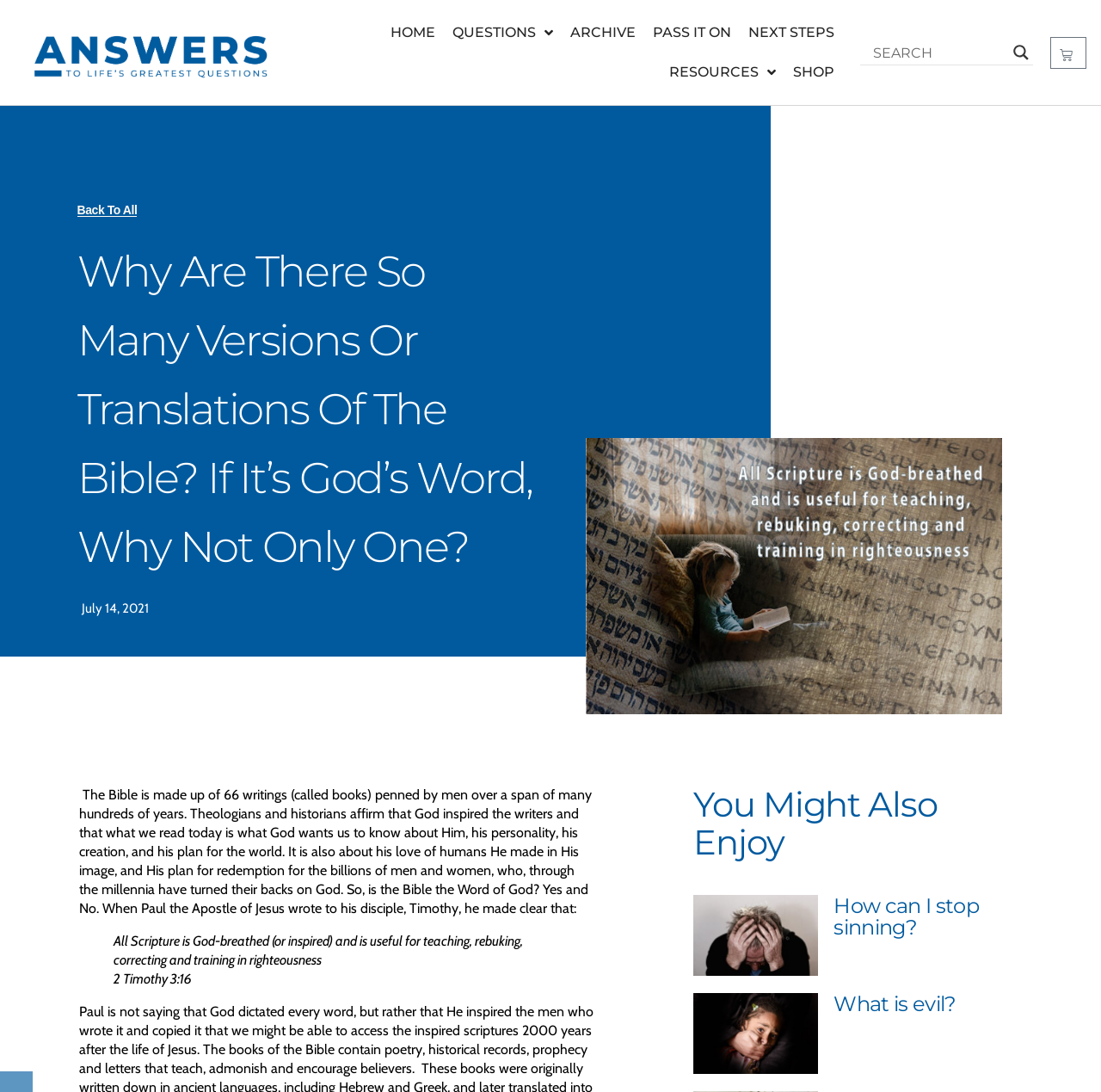Locate the bounding box coordinates of the clickable area needed to fulfill the instruction: "Go to the NEXT STEPS".

[0.672, 0.012, 0.766, 0.048]